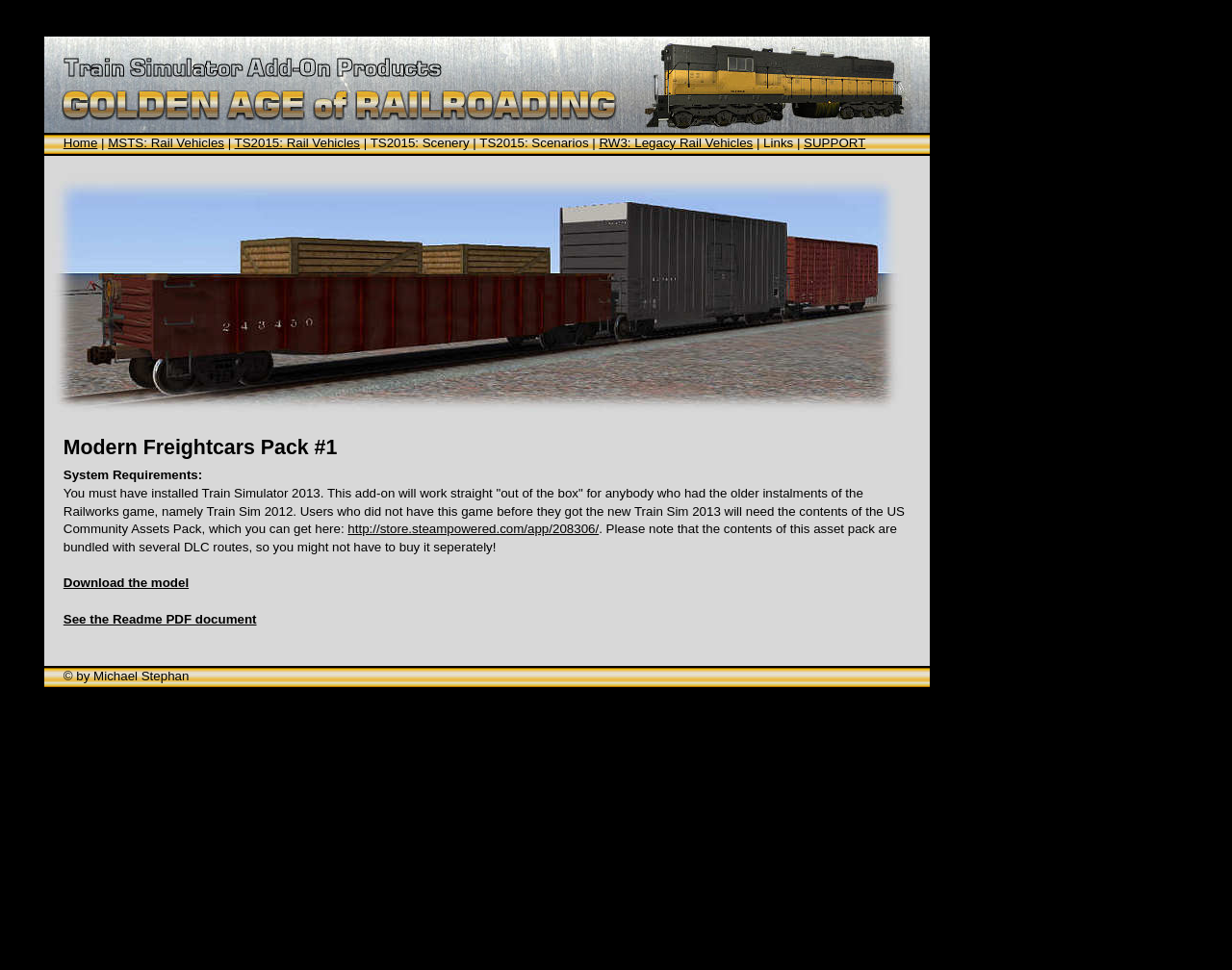Please mark the bounding box coordinates of the area that should be clicked to carry out the instruction: "Download the model".

[0.051, 0.594, 0.153, 0.608]